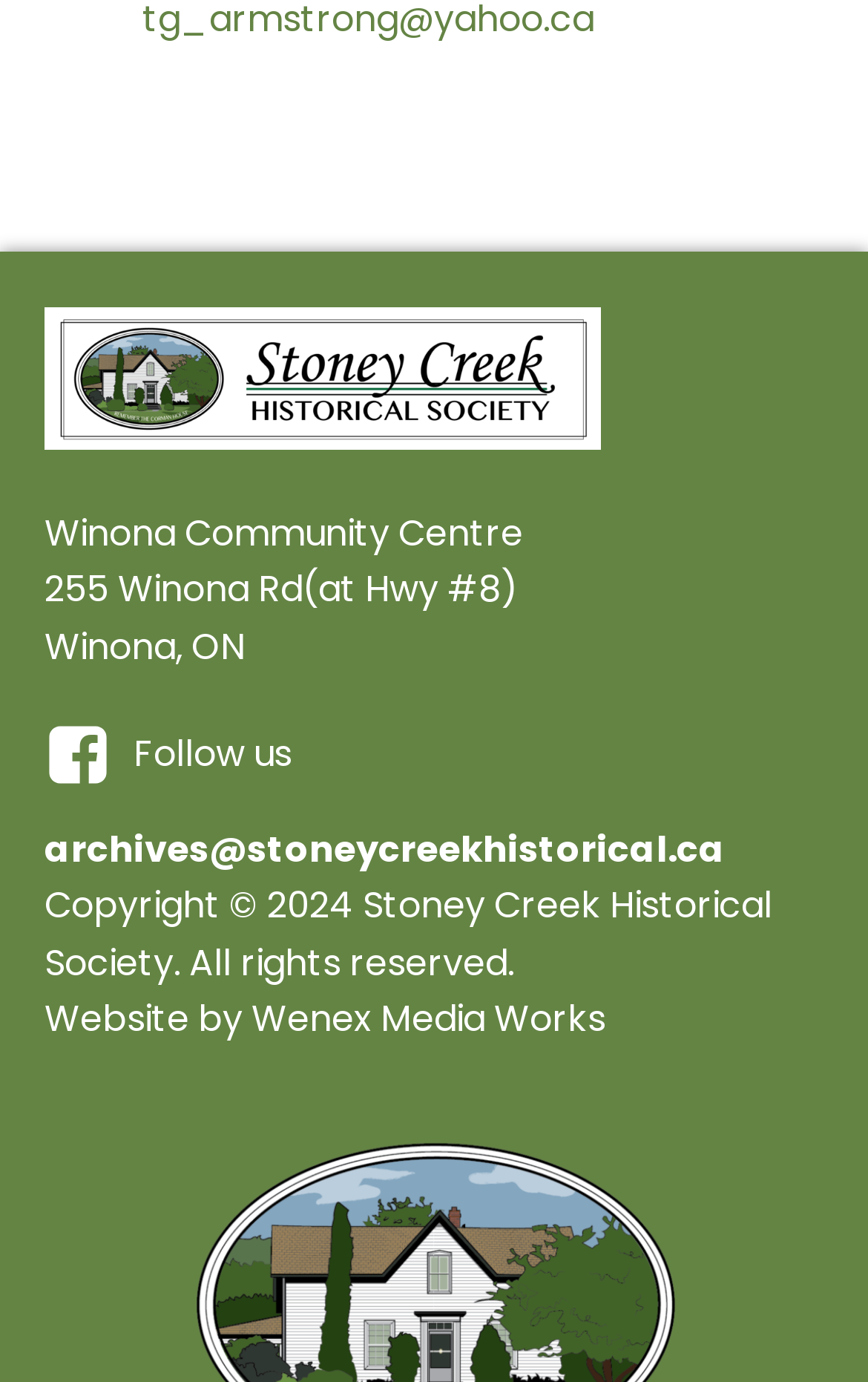From the element description support@tufx-fort.com, predict the bounding box coordinates of the UI element. The coordinates must be specified in the format (top-left x, top-left y, bottom-right x, bottom-right y) and should be within the 0 to 1 range.

None